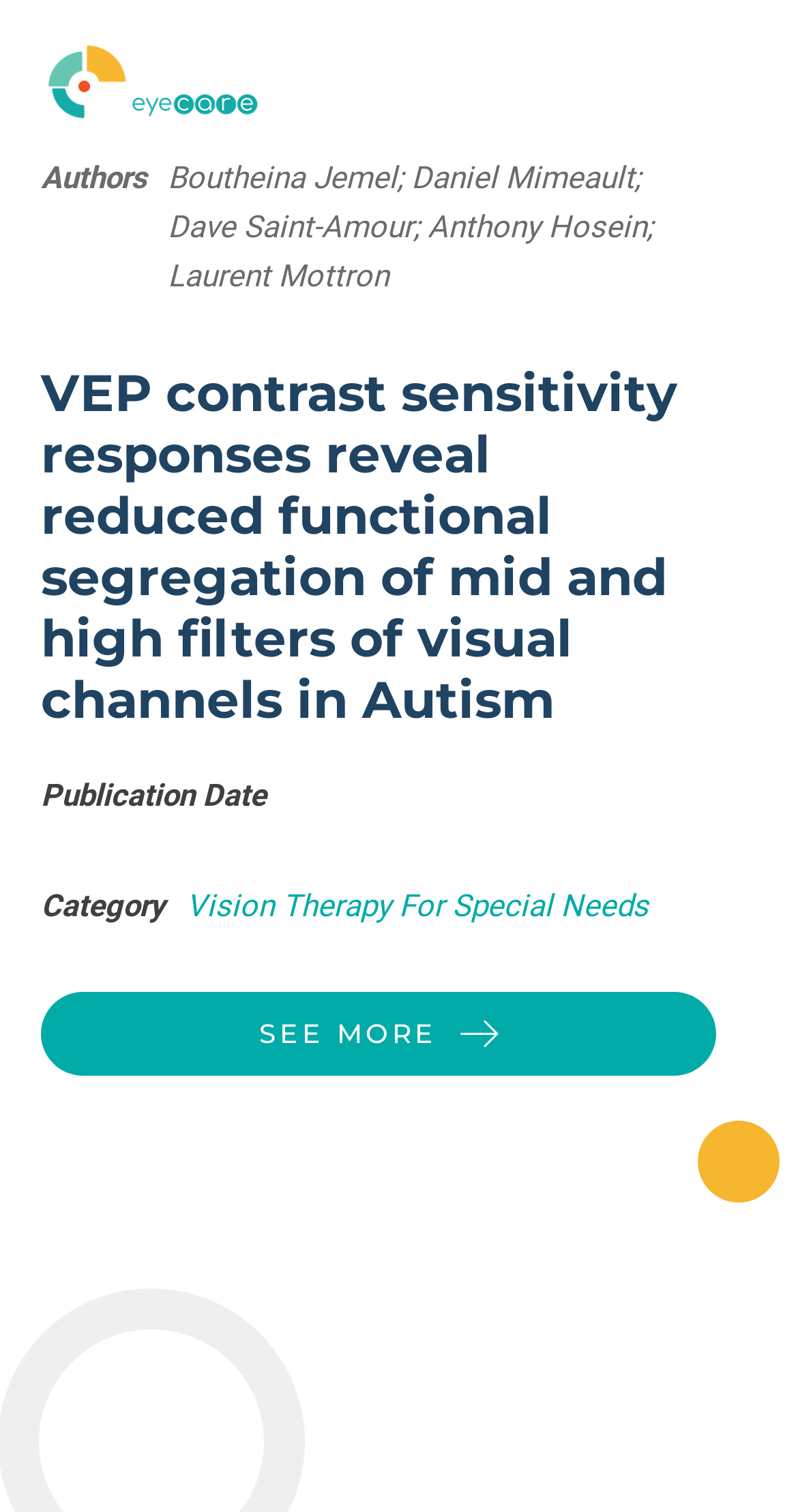Generate a comprehensive description of the webpage content.

The webpage appears to be a research article or publication page. At the top, there is a link on the left side, and a button labeled "Toggle Menu" on the right side. Below the top section, there is a heading that reads "VEP contrast sensitivity responses reveal reduced functional segregation of mid and high filters of visual channels in Autism". 

To the left of the heading, there are several lines of text, including "Authors" followed by a list of names, "Boutheina Jemel; Daniel Mimeault; Dave Saint-Amour; Anthony Hosein; Laurent Mottron". Further down, there are two more lines of text, "Publication Date" and "Category", with a link "Vision Therapy For Special Needs" to the right of the "Category" text. 

Below these sections, there is another link labeled "SEE MORE" on the left side, accompanied by an arrow icon pointing to the right. The arrow icon is positioned slightly to the right of the "SEE MORE" link. Overall, the webpage appears to be a publication page with various sections and links related to the research article.